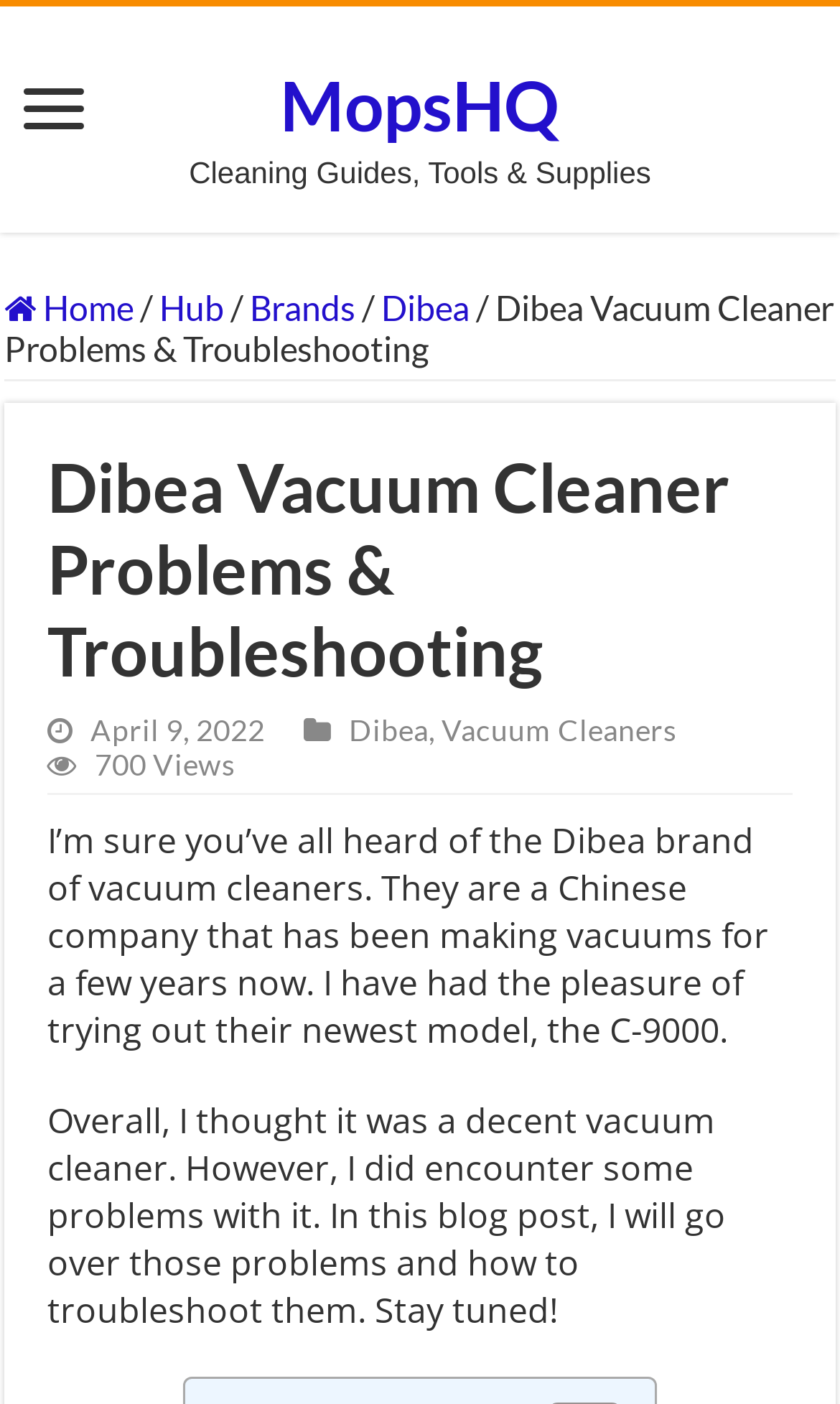Locate the bounding box coordinates of the element's region that should be clicked to carry out the following instruction: "visit Home page". The coordinates need to be four float numbers between 0 and 1, i.e., [left, top, right, bottom].

[0.005, 0.204, 0.159, 0.233]